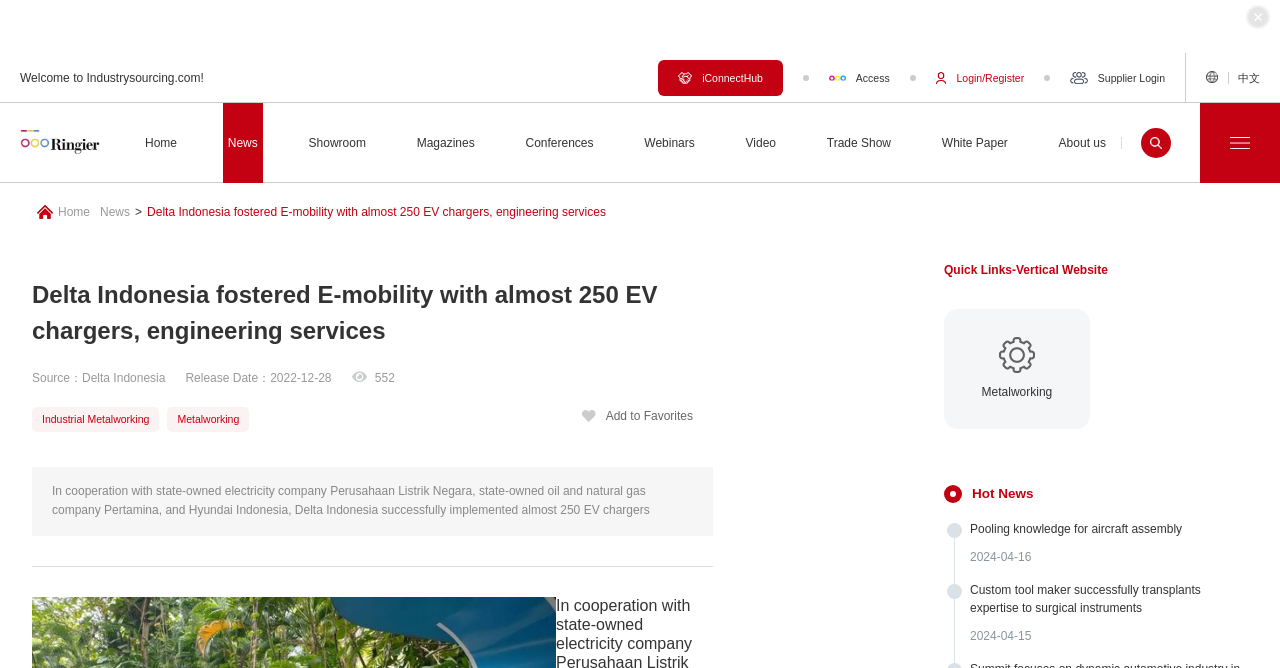Determine the bounding box coordinates (top-left x, top-left y, bottom-right x, bottom-right y) of the UI element described in the following text: Supplier Login

[0.816, 0.079, 0.91, 0.154]